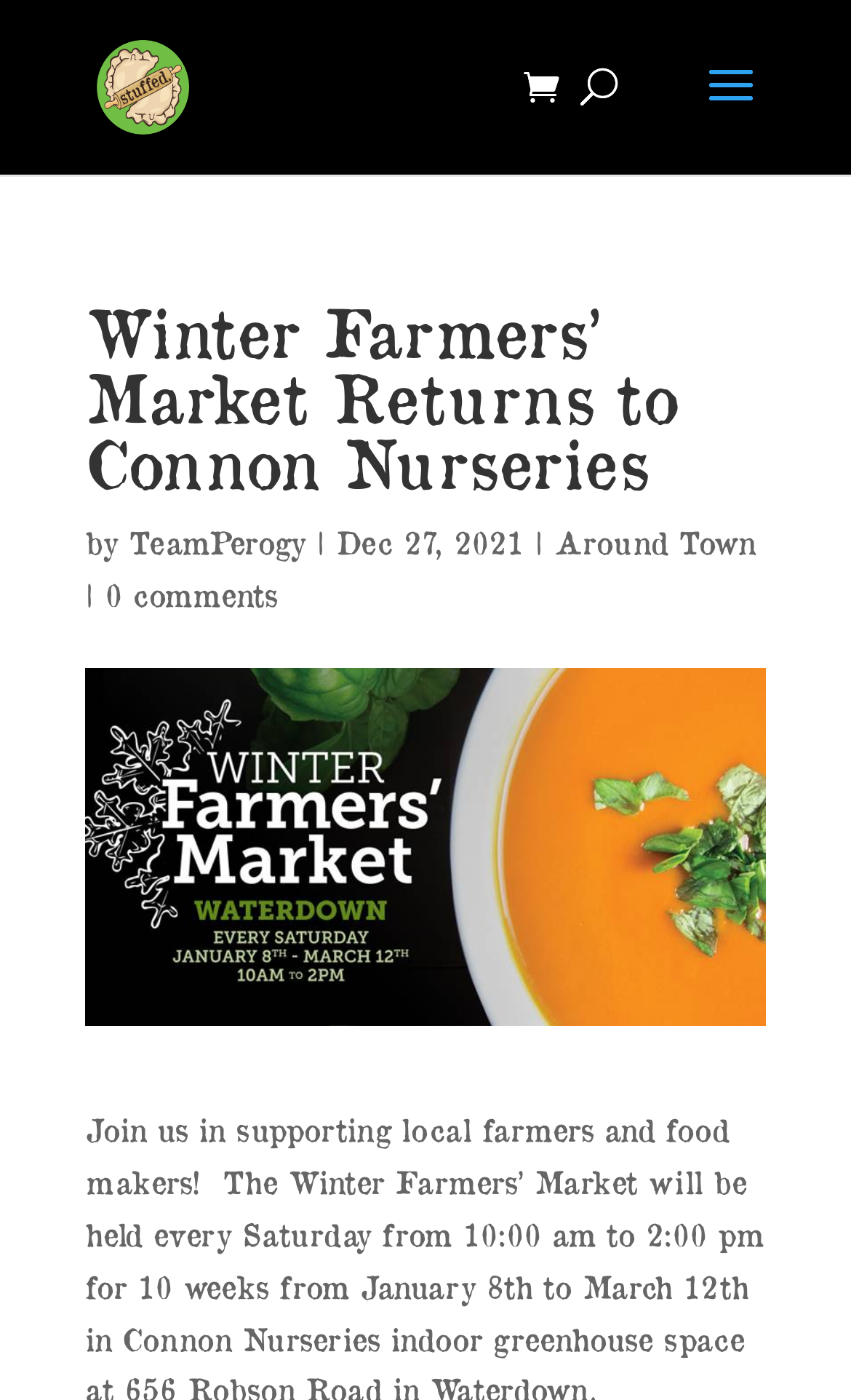Provide an in-depth caption for the elements present on the webpage.

The webpage is about the Winter Farmers' Market event, which is being held every Saturday from 10:00 am to 2:00 pm for 10 weeks starting from January 8th. 

At the top left of the page, there is a logo or icon with the text "stuffed." accompanied by a small image. On the right side of the top section, there is a search bar that spans almost half of the page's width. 

Below the top section, there is a prominent heading that reads "Winter Farmers’ Market Returns to Connon Nurseries". This heading is positioned near the top center of the page. 

Underneath the heading, there is a byline that includes the text "by", a link to "TeamPerogy", a separator "|", and a date "Dec 27, 2021". This byline is positioned near the top center of the page, below the heading. 

To the right of the byline, there is a link to "Around Town". 

Further down the page, there is a link with a comment count, "0 comments", positioned near the top left of the middle section.